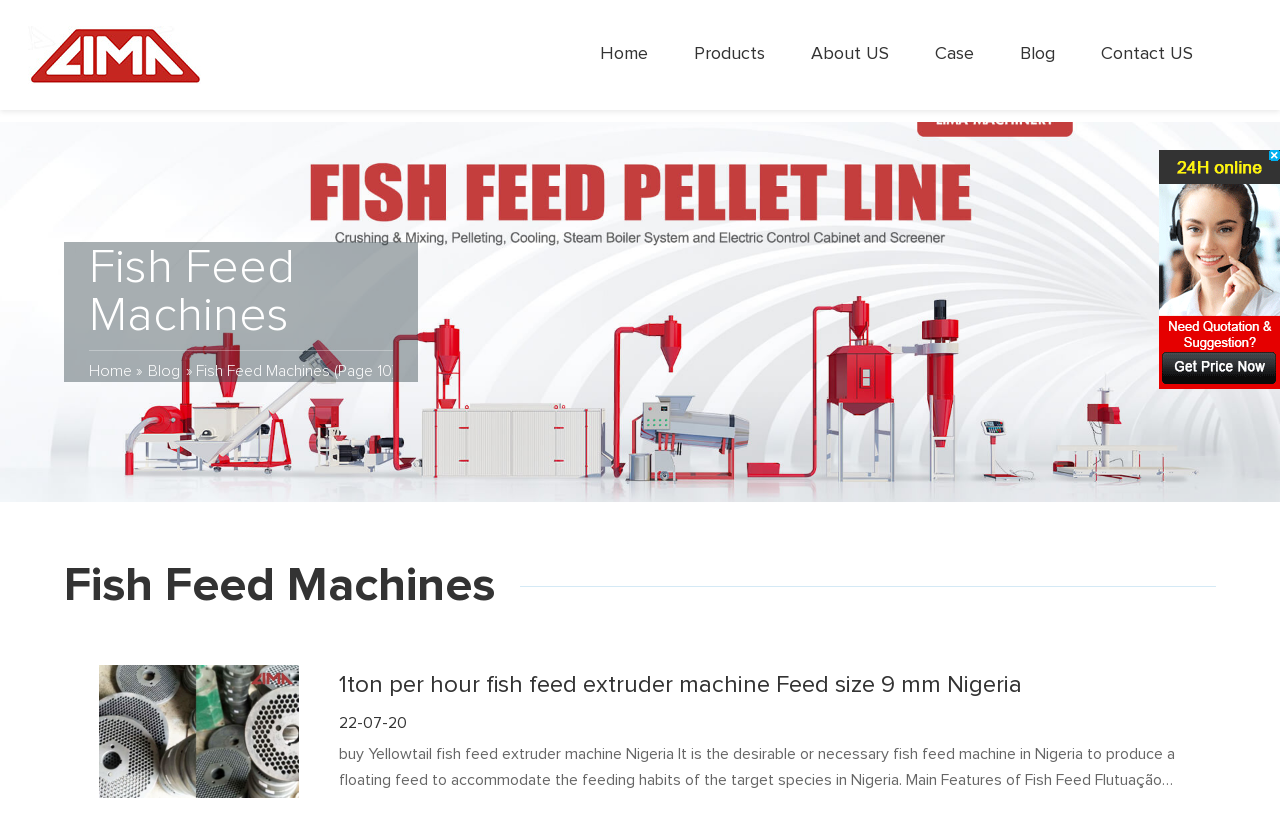What is the current page number?
Provide a detailed answer to the question using information from the image.

I found the text '(Page 10)' on the page, which indicates that the current page number is 10.